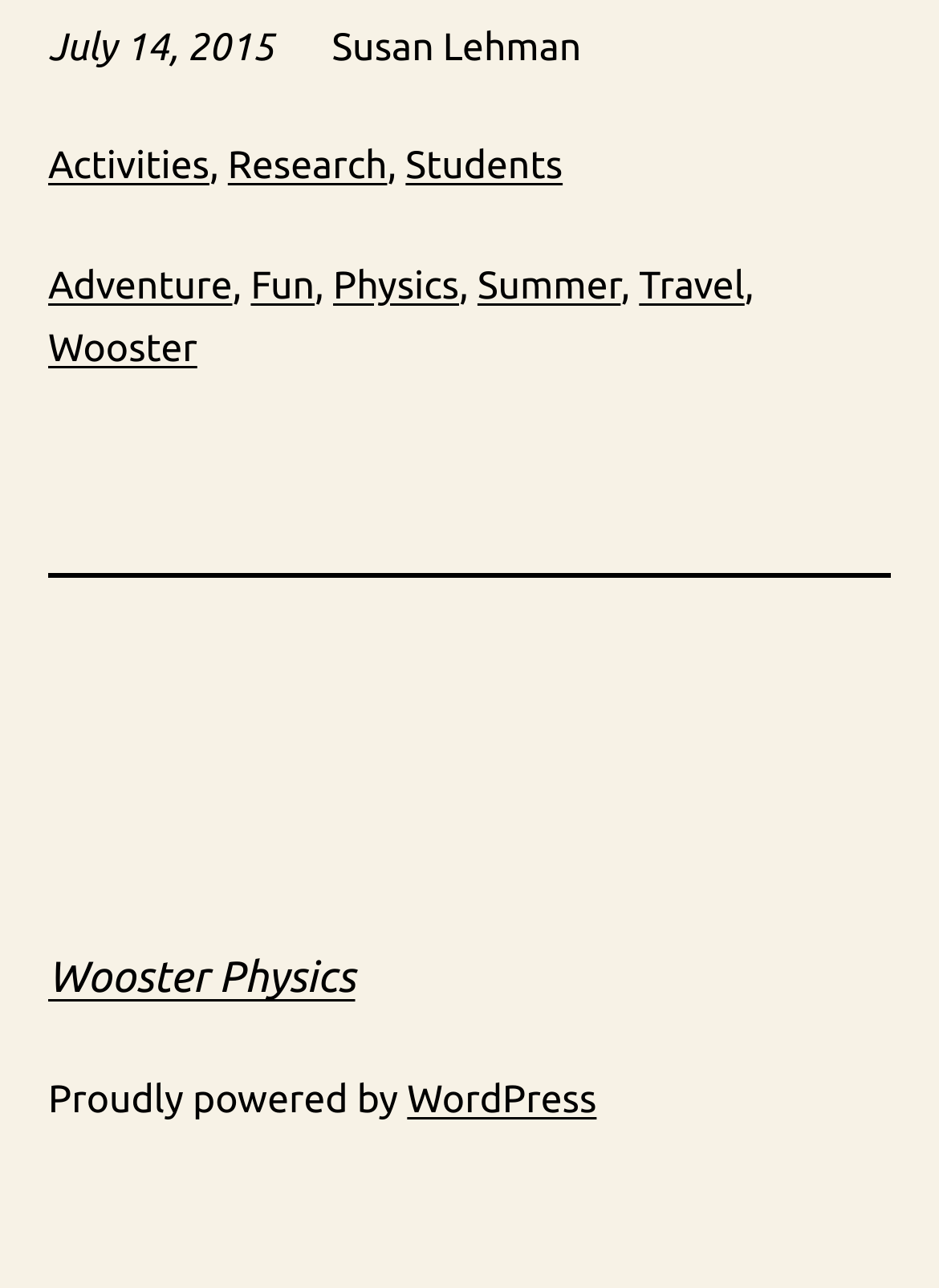Please indicate the bounding box coordinates for the clickable area to complete the following task: "go to Students". The coordinates should be specified as four float numbers between 0 and 1, i.e., [left, top, right, bottom].

[0.432, 0.113, 0.599, 0.146]